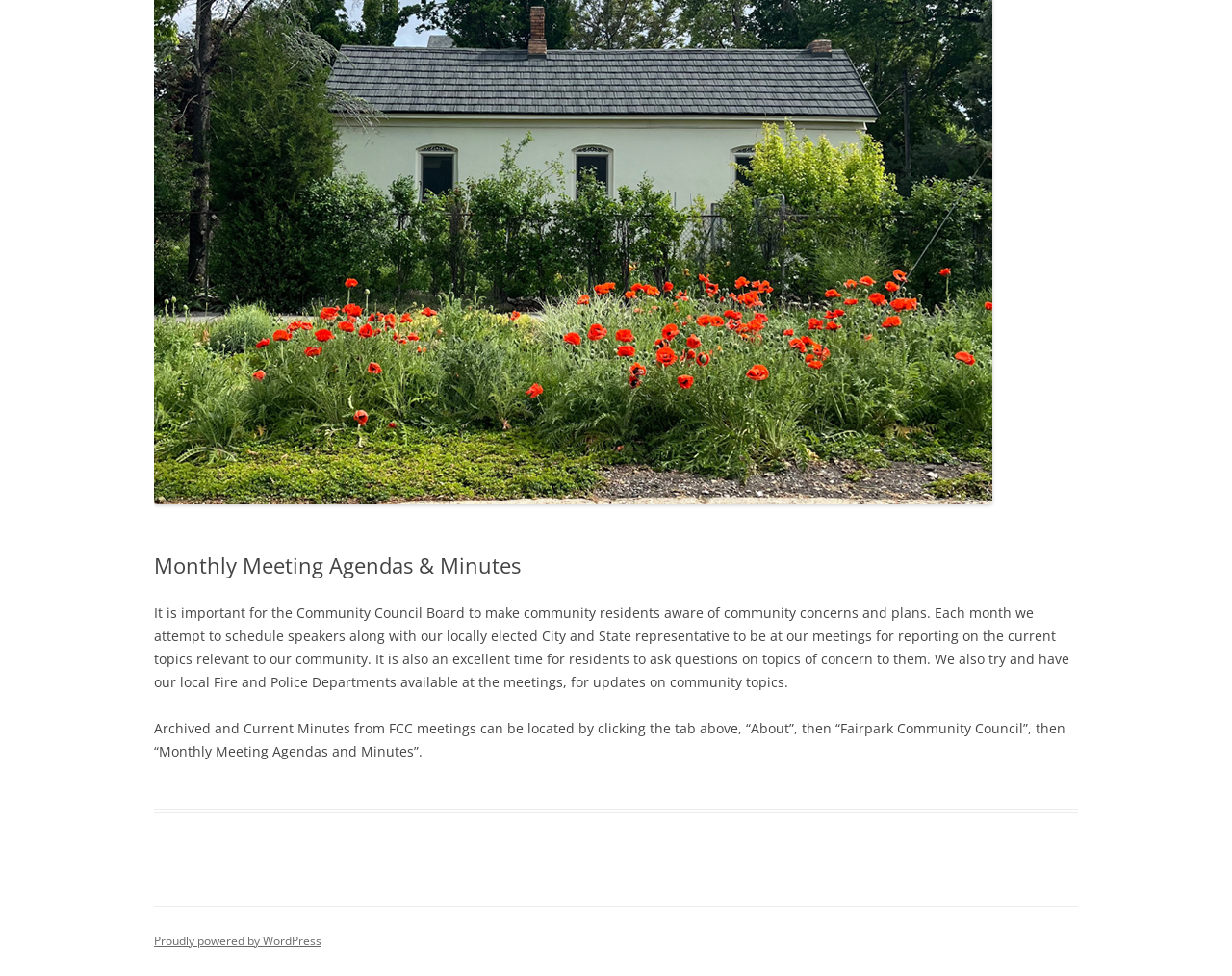Given the webpage screenshot and the description, determine the bounding box coordinates (top-left x, top-left y, bottom-right x, bottom-right y) that define the location of the UI element matching this description: parent_node: Fairpark Community

[0.125, 0.502, 0.805, 0.521]